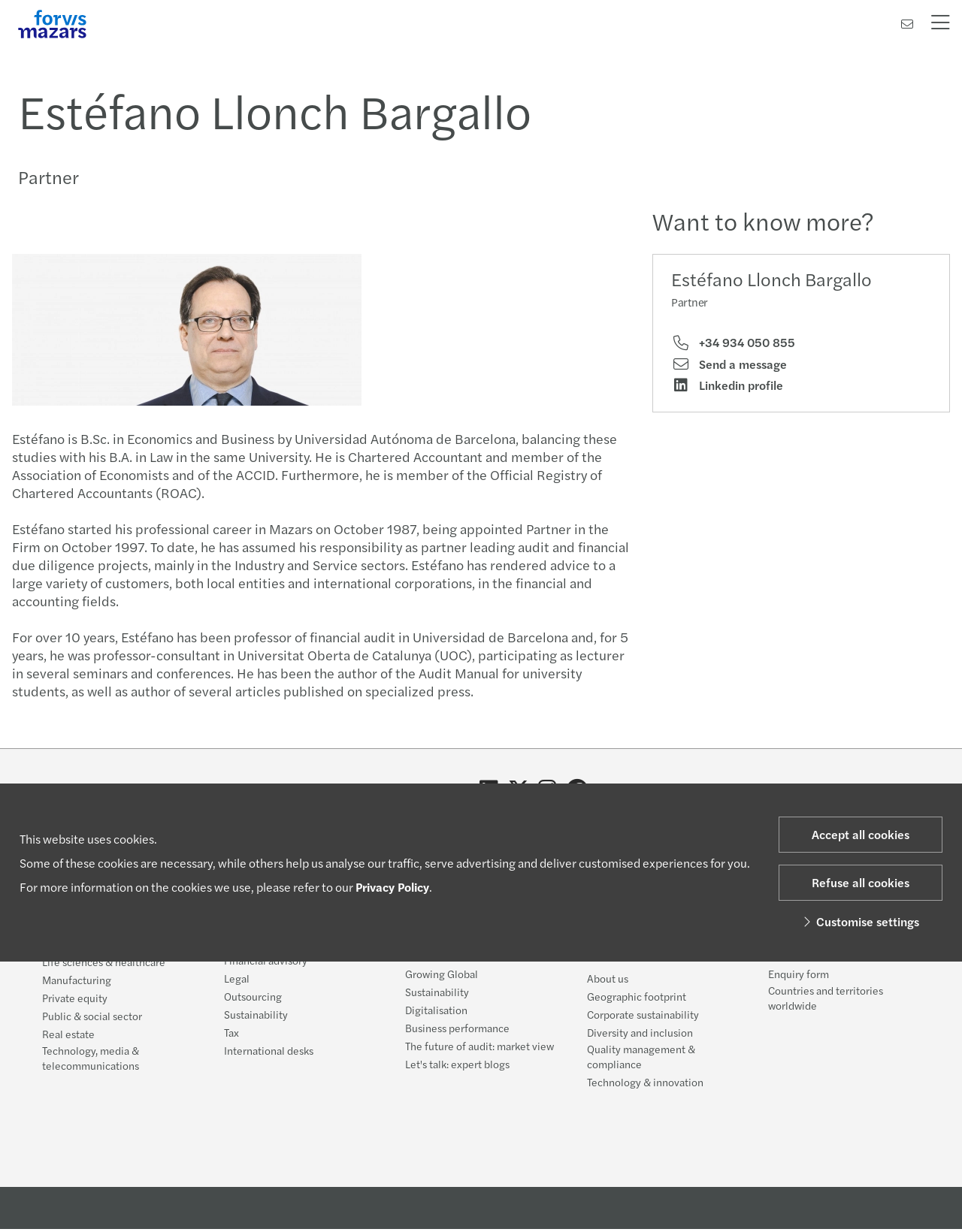Determine the bounding box coordinates of the clickable region to carry out the instruction: "Search".

[0.066, 0.004, 0.867, 0.026]